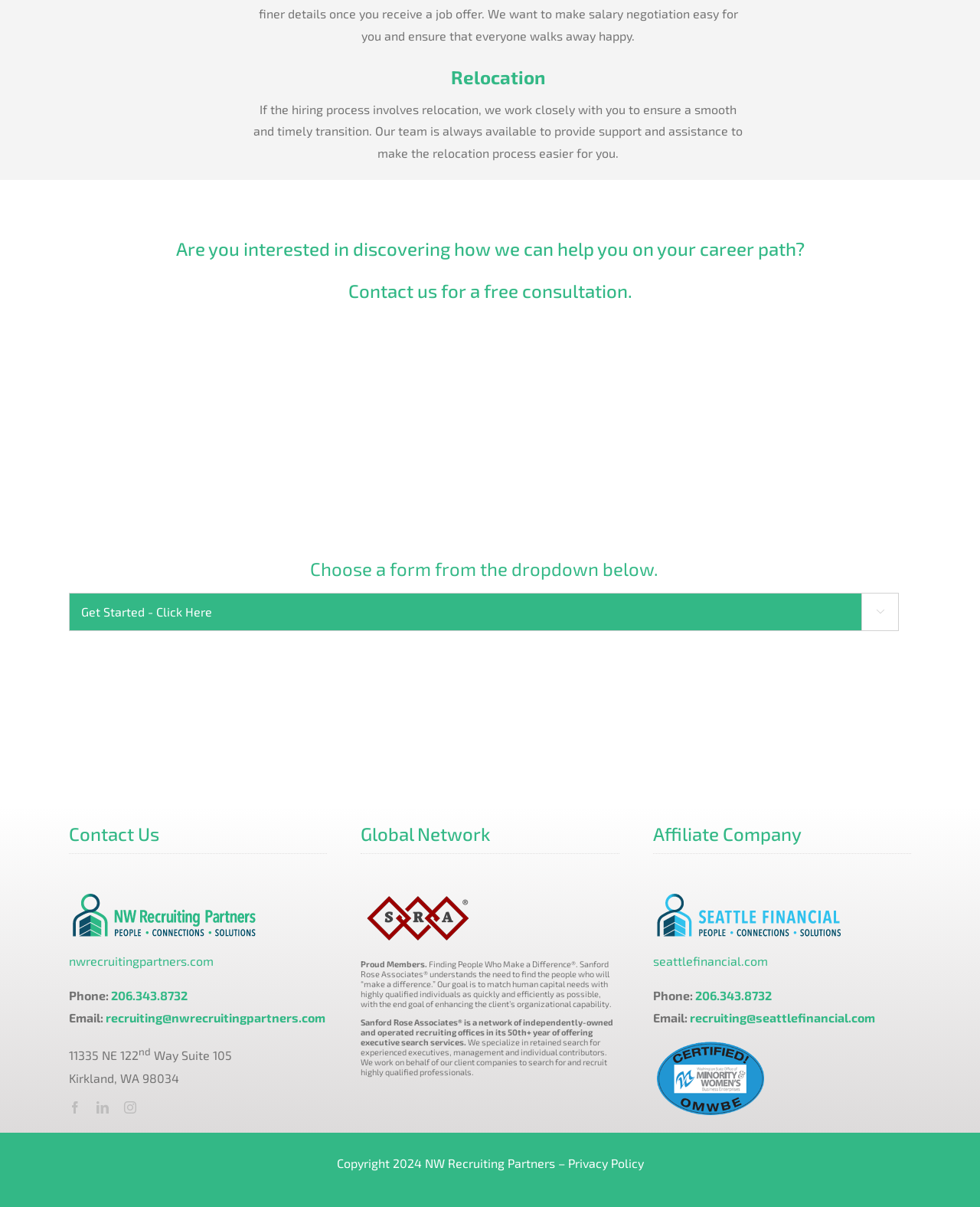What is the name of the affiliate company?
Provide a fully detailed and comprehensive answer to the question.

The affiliate company is Seattle Financial Accounting Recruiter, which is stated in the link element with the text 'Seattle Financial Accounting Recruiter Logo: People, Connections, Solutions' and is also mentioned in the image element with the same text